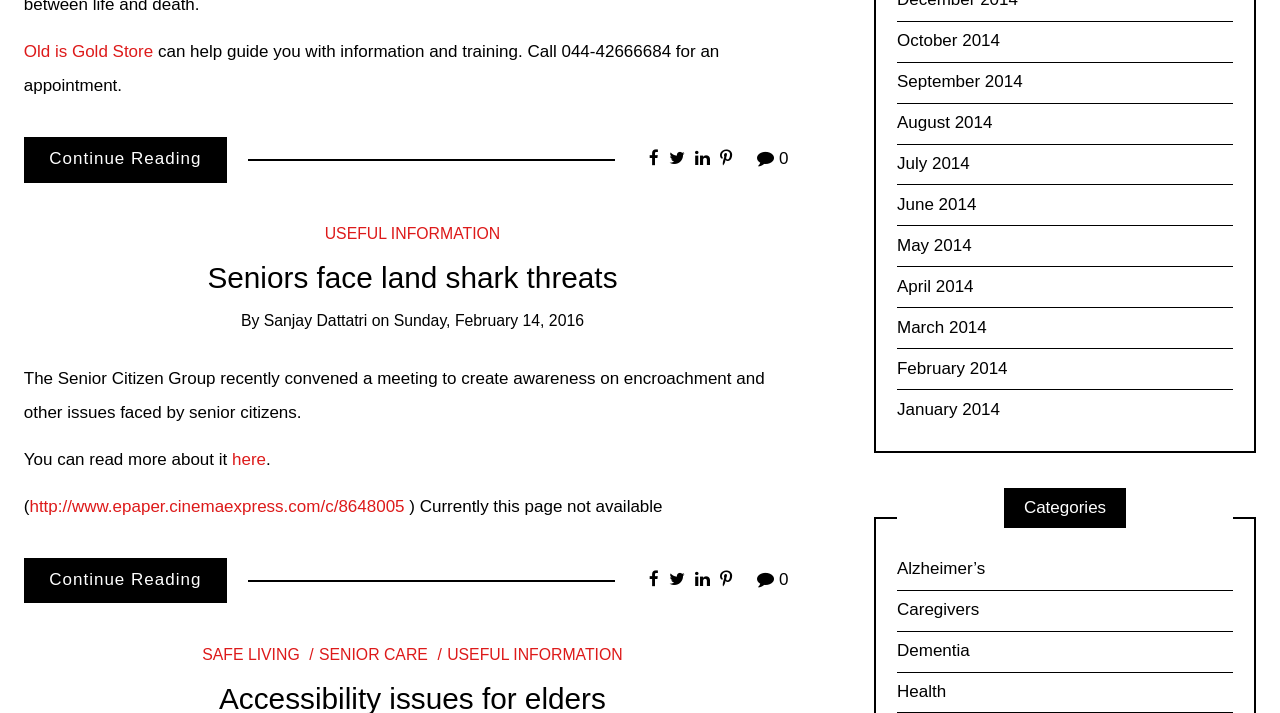Determine the bounding box for the UI element as described: "Sunday, February 14, 2016". The coordinates should be represented as four float numbers between 0 and 1, formatted as [left, top, right, bottom].

[0.308, 0.78, 0.456, 0.804]